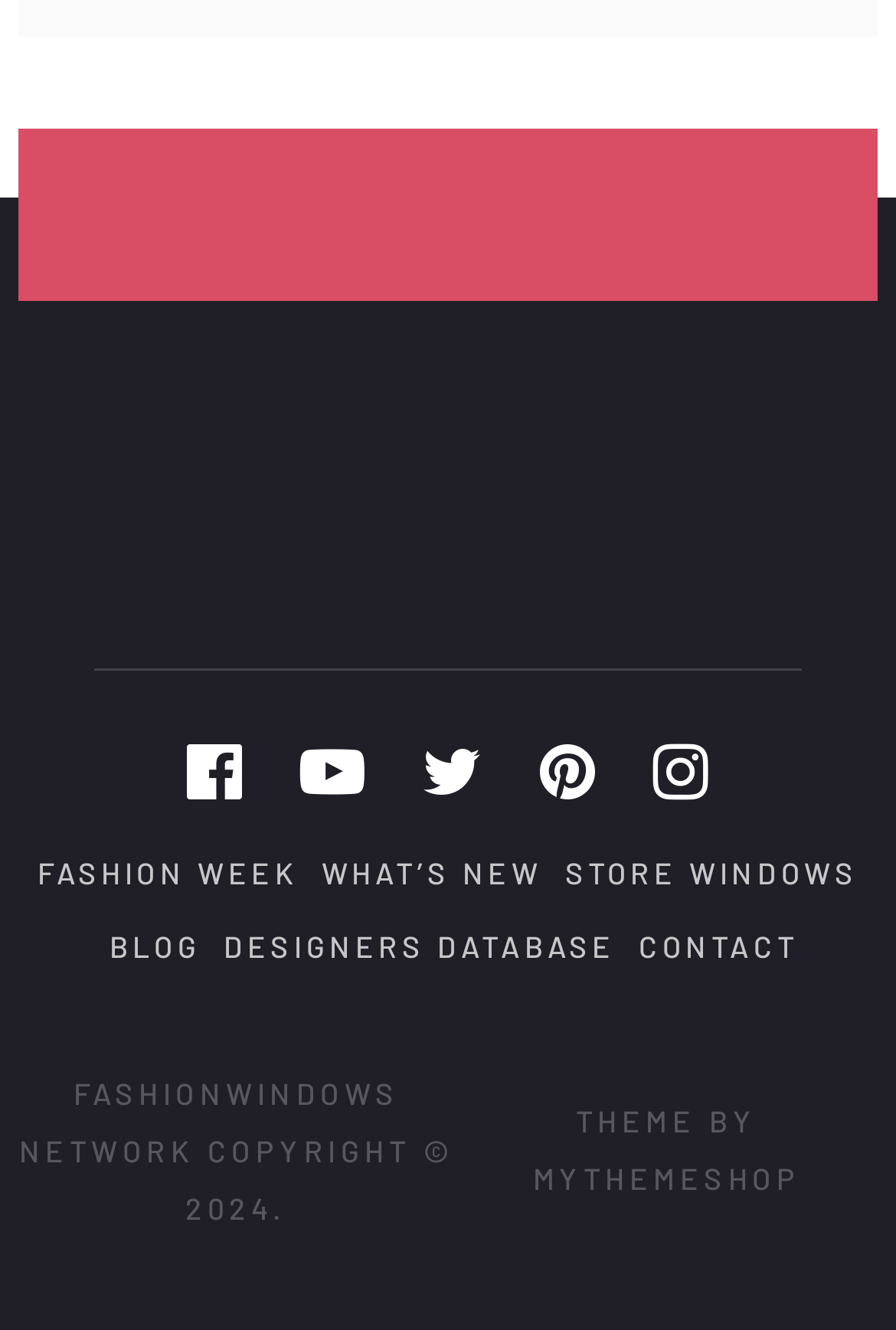Reply to the question below using a single word or brief phrase:
What is the name of the network mentioned at the bottom of the webpage?

FASHIONWINDOWS NETWORK